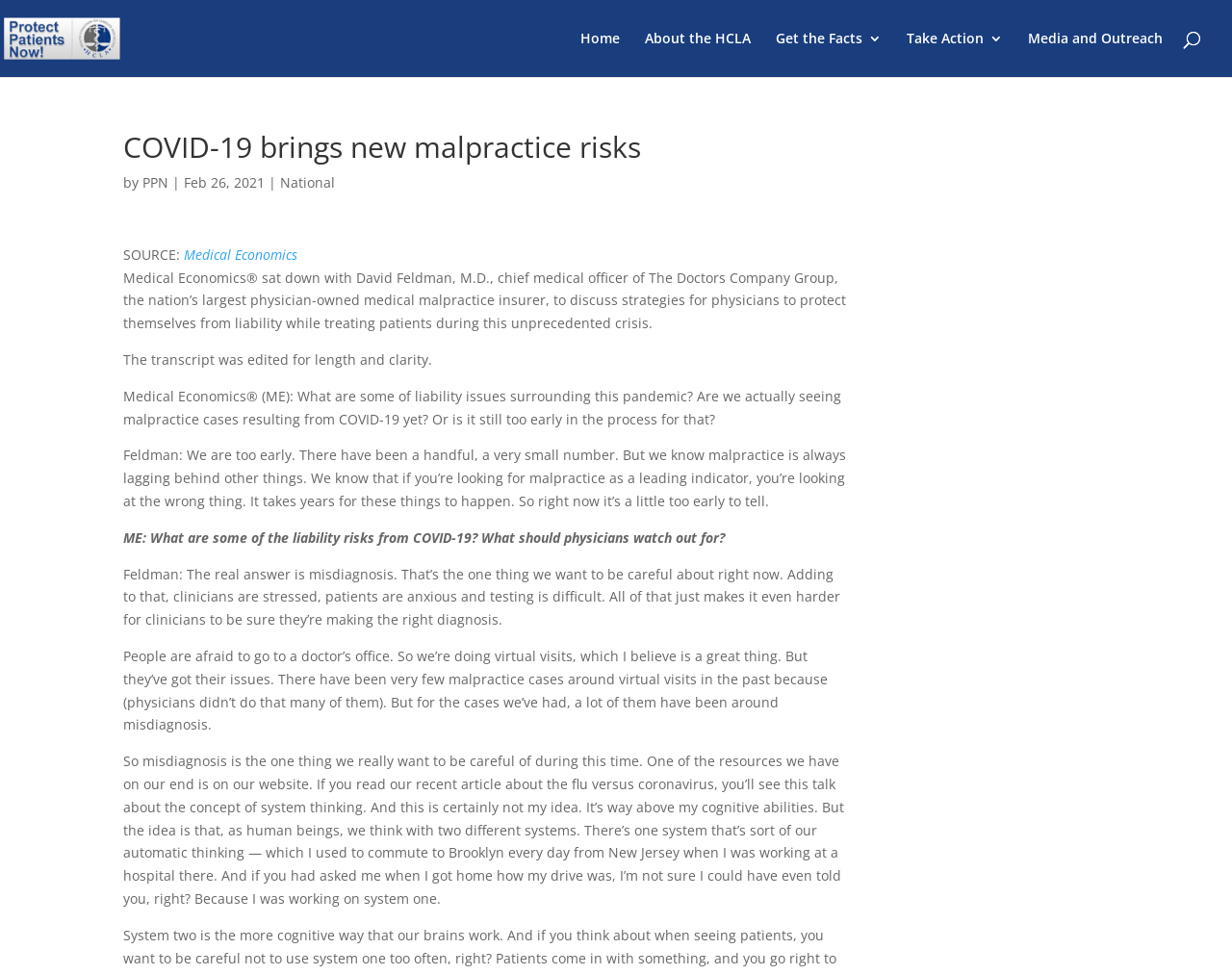Refer to the image and provide a thorough answer to this question:
What concept is mentioned as a resource?

David Feldman mentions that one of the resources they have on their end is an article about the concept of system thinking, which is related to how human beings think with two different systems. He explains that this concept is important to consider during the pandemic.